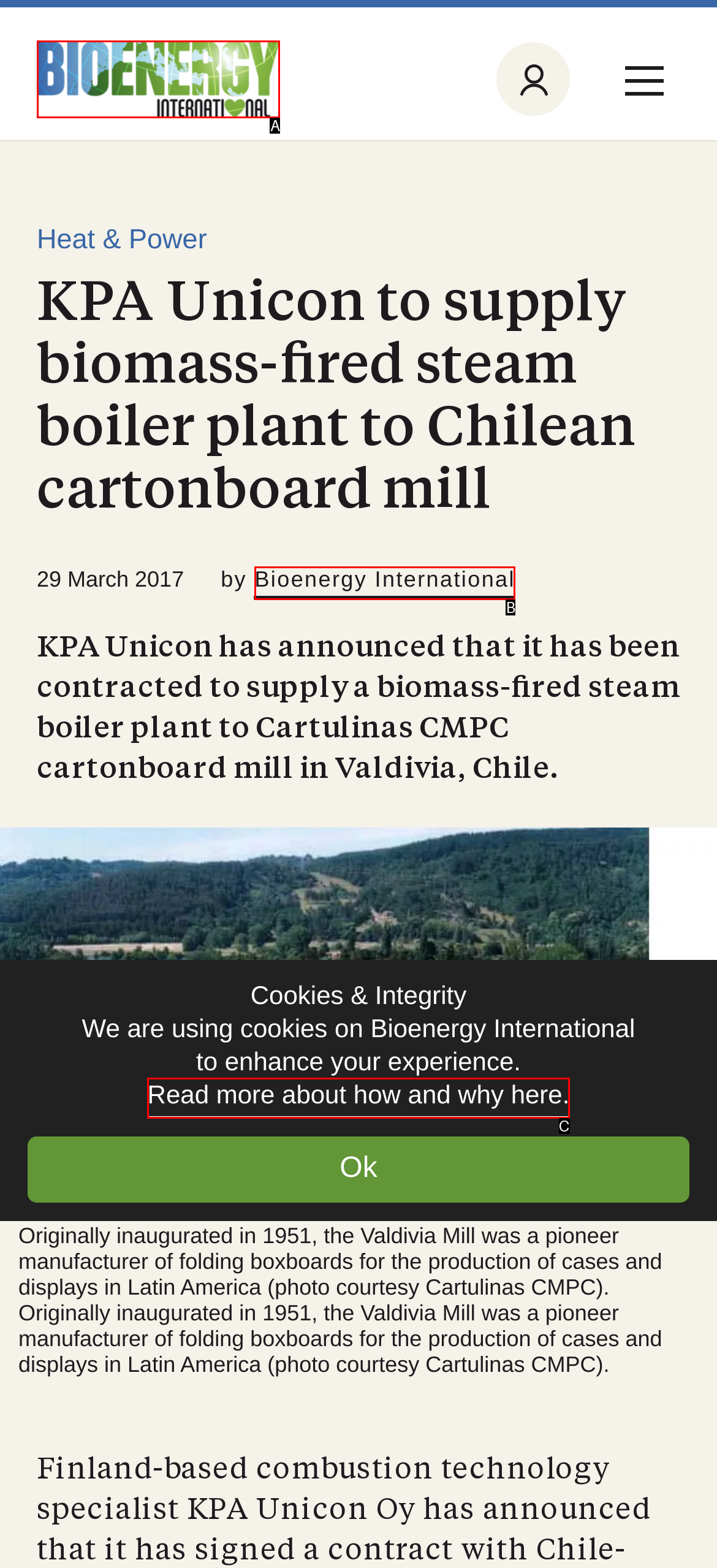Find the UI element described as: alt="Bioenergy International"
Reply with the letter of the appropriate option.

A